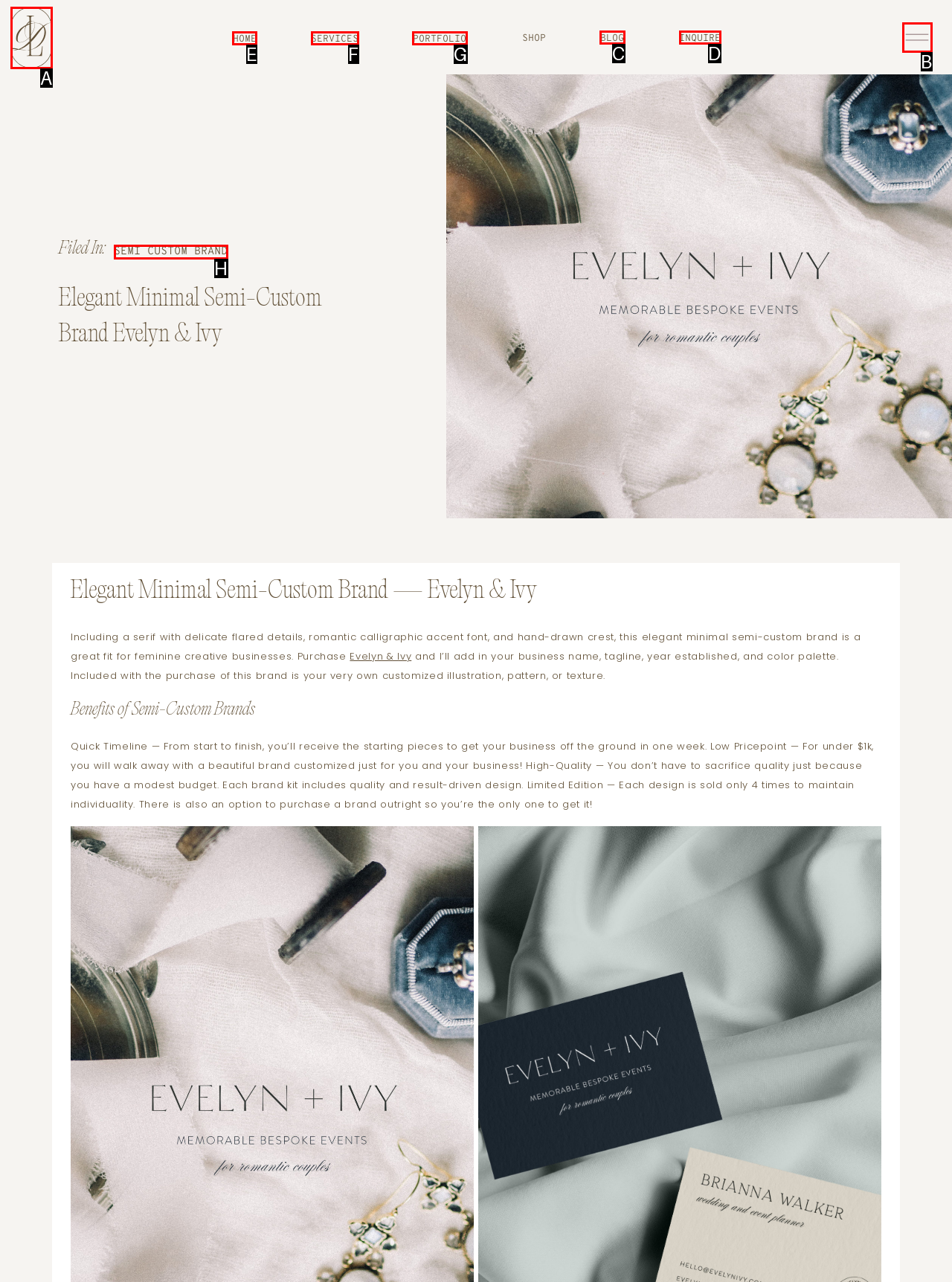Match the following description to a UI element: parent_node: HOME
Provide the letter of the matching option directly.

A